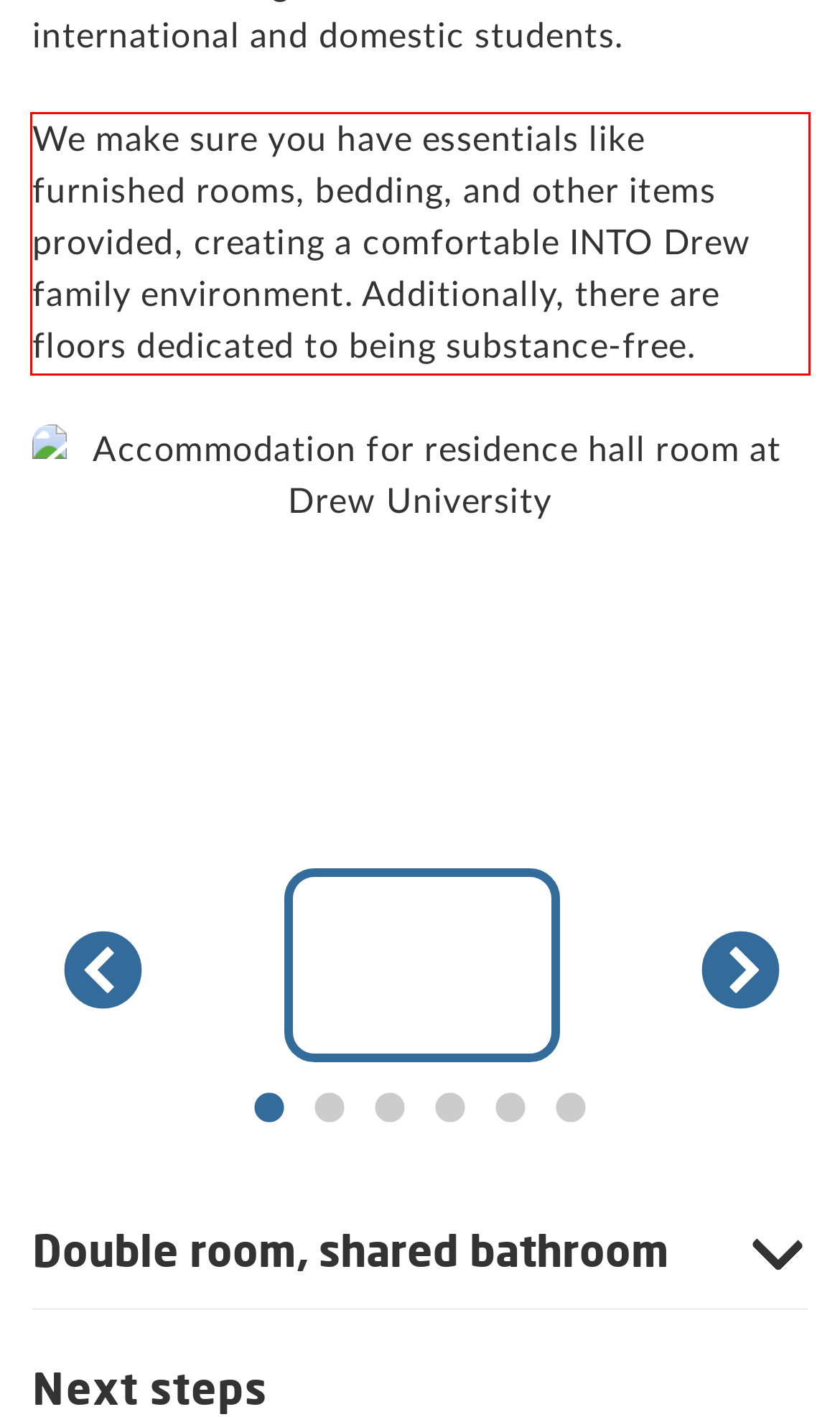You are provided with a webpage screenshot that includes a red rectangle bounding box. Extract the text content from within the bounding box using OCR.

We make sure you have essentials like furnished rooms, bedding, and other items provided, creating a comfortable INTO Drew family environment. Additionally, there are floors dedicated to being substance-free.